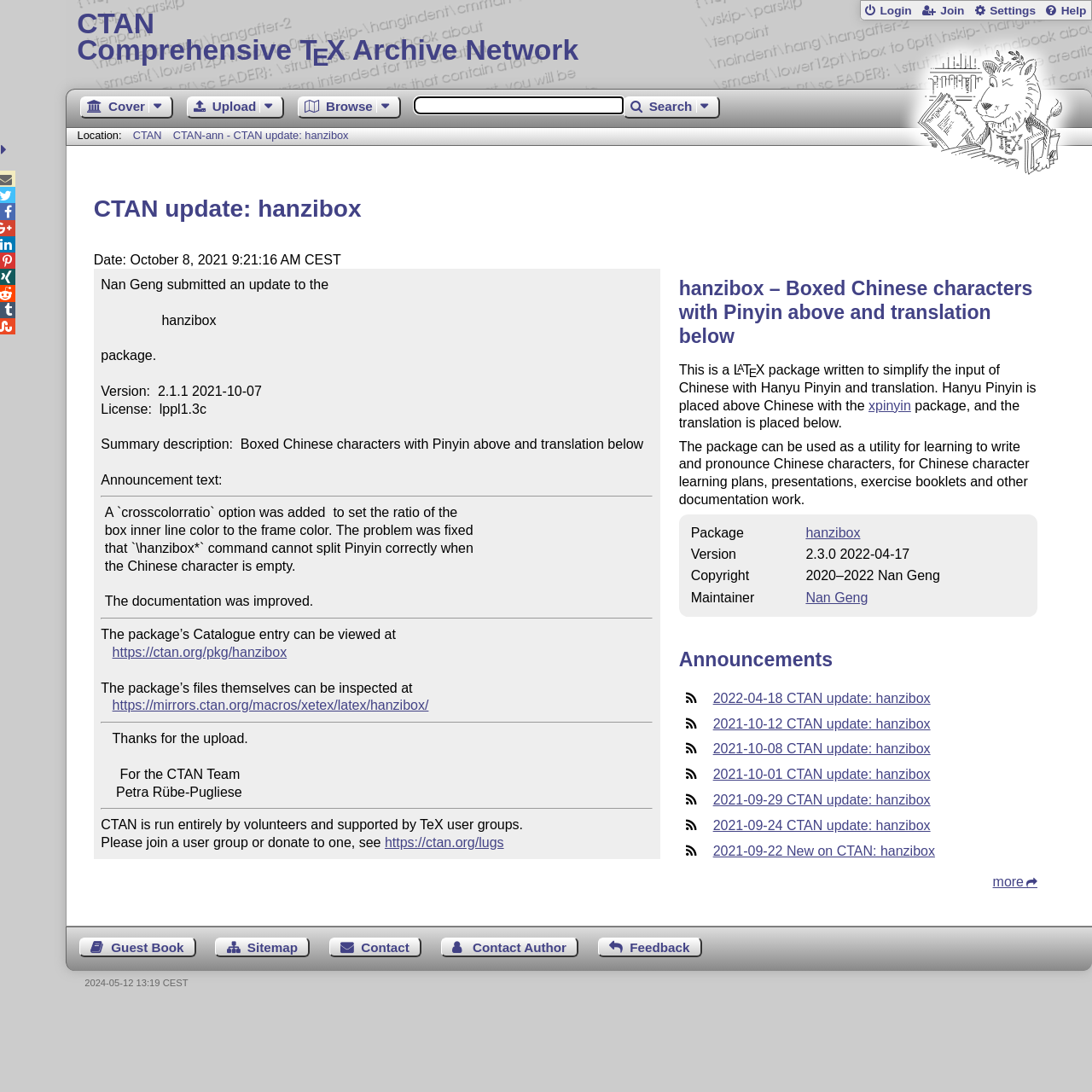Please specify the bounding box coordinates of the clickable region to carry out the following instruction: "Go to the Guest Book". The coordinates should be four float numbers between 0 and 1, in the format [left, top, right, bottom].

[0.073, 0.859, 0.179, 0.877]